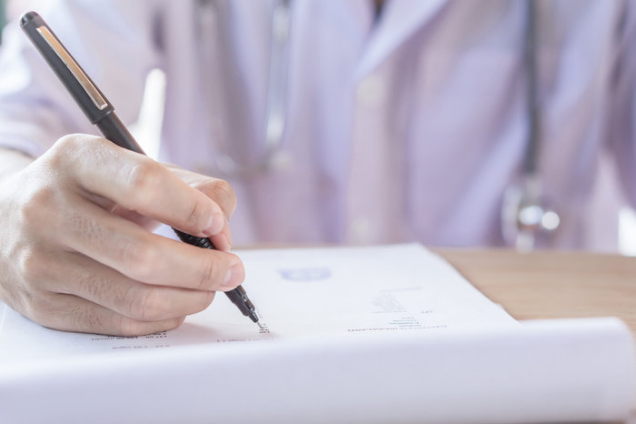What is the healthcare professional using to write on the paper?
Look at the image and provide a short answer using one word or a phrase.

black pen